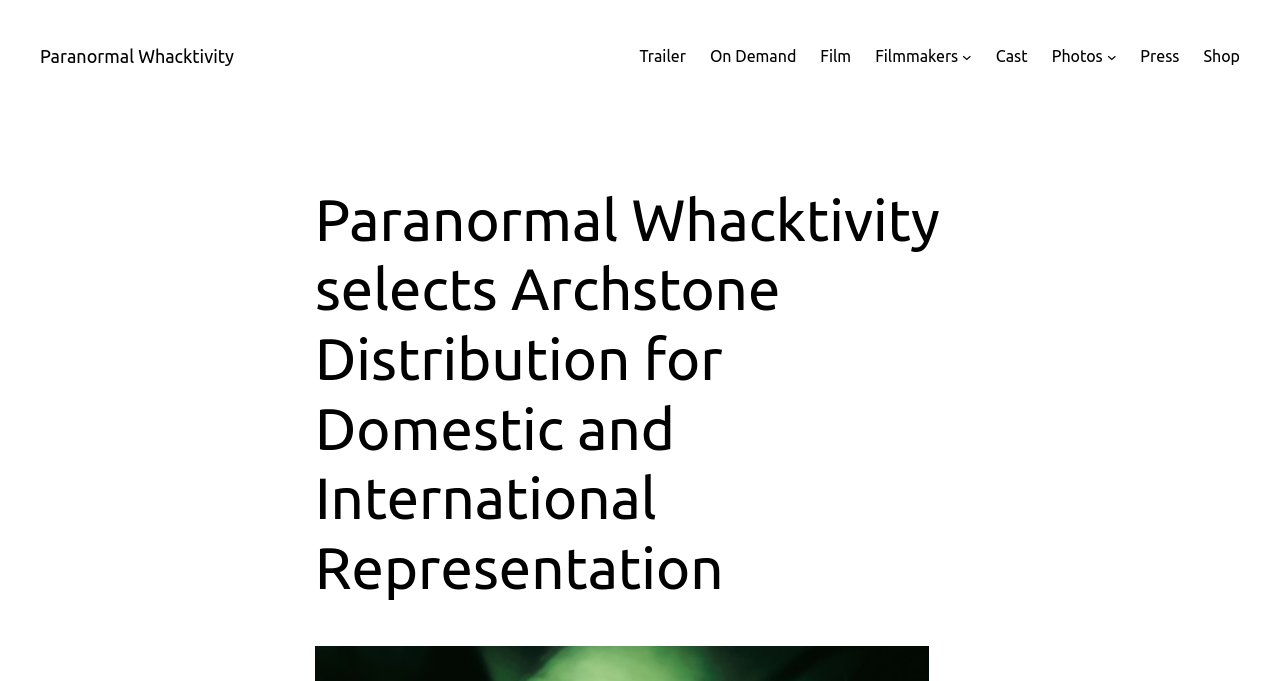Offer a thorough description of the webpage.

The webpage is about "Paranormal Whacktivity" and its distribution deal with Archstone Distribution. At the top left, there is a link to the main page of "Paranormal Whacktivity". Below it, there is a row of links, including "Trailer", "On Demand", "Film", "Filmmakers", "Cast", "Photos", "Press", and "Shop", which are evenly spaced and aligned horizontally. The "Filmmakers" and "Photos" links have corresponding submenu buttons next to them.

Below the row of links, there is a prominent heading that summarizes the main content of the page, stating "Paranormal Whacktivity selects Archstone Distribution for Domestic and International Representation". This heading takes up a significant portion of the page, spanning from the left to the right side.